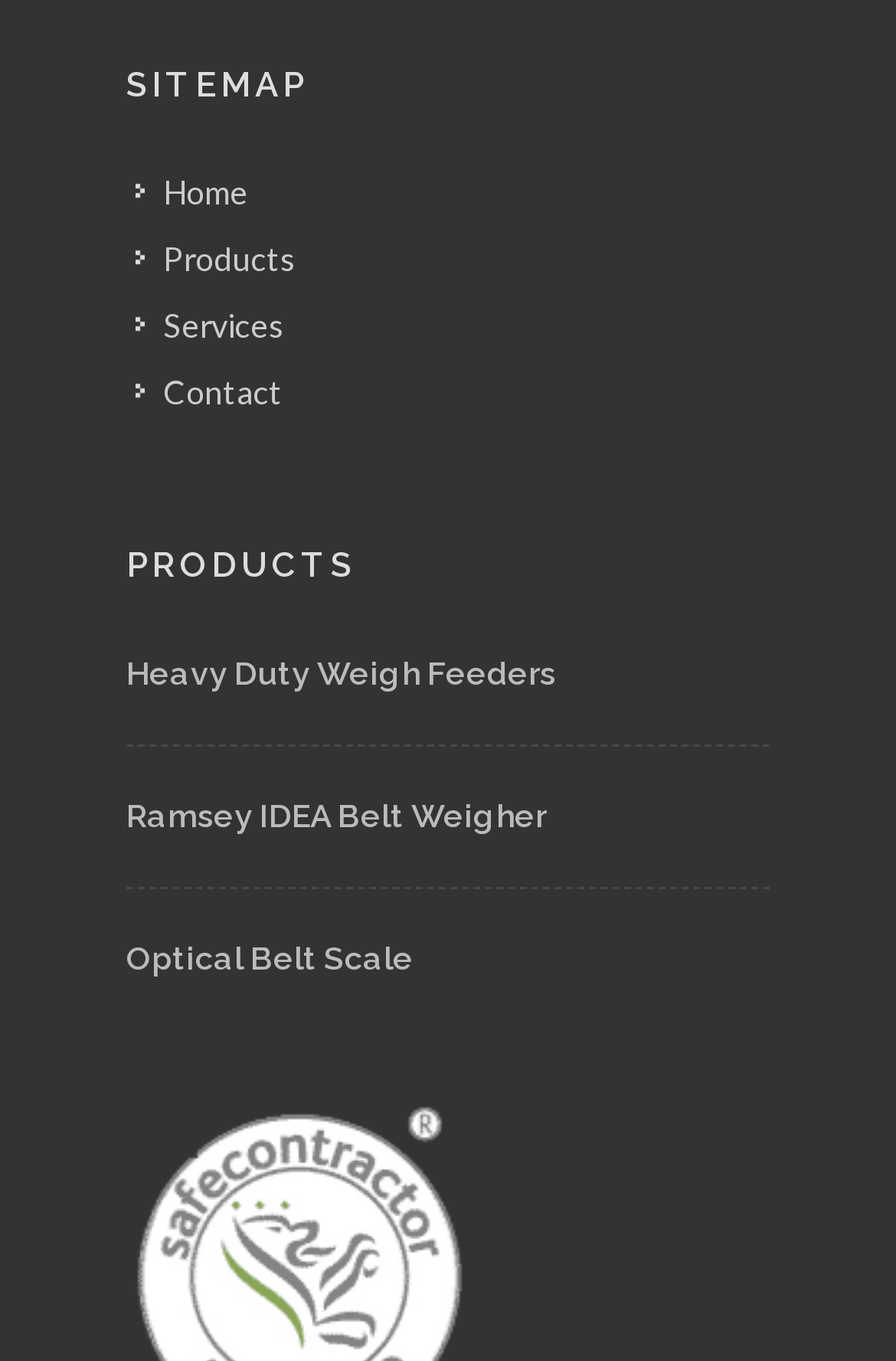Using the format (top-left x, top-left y, bottom-right x, bottom-right y), provide the bounding box coordinates for the described UI element. All values should be floating point numbers between 0 and 1: Check related iText 8 content!

None